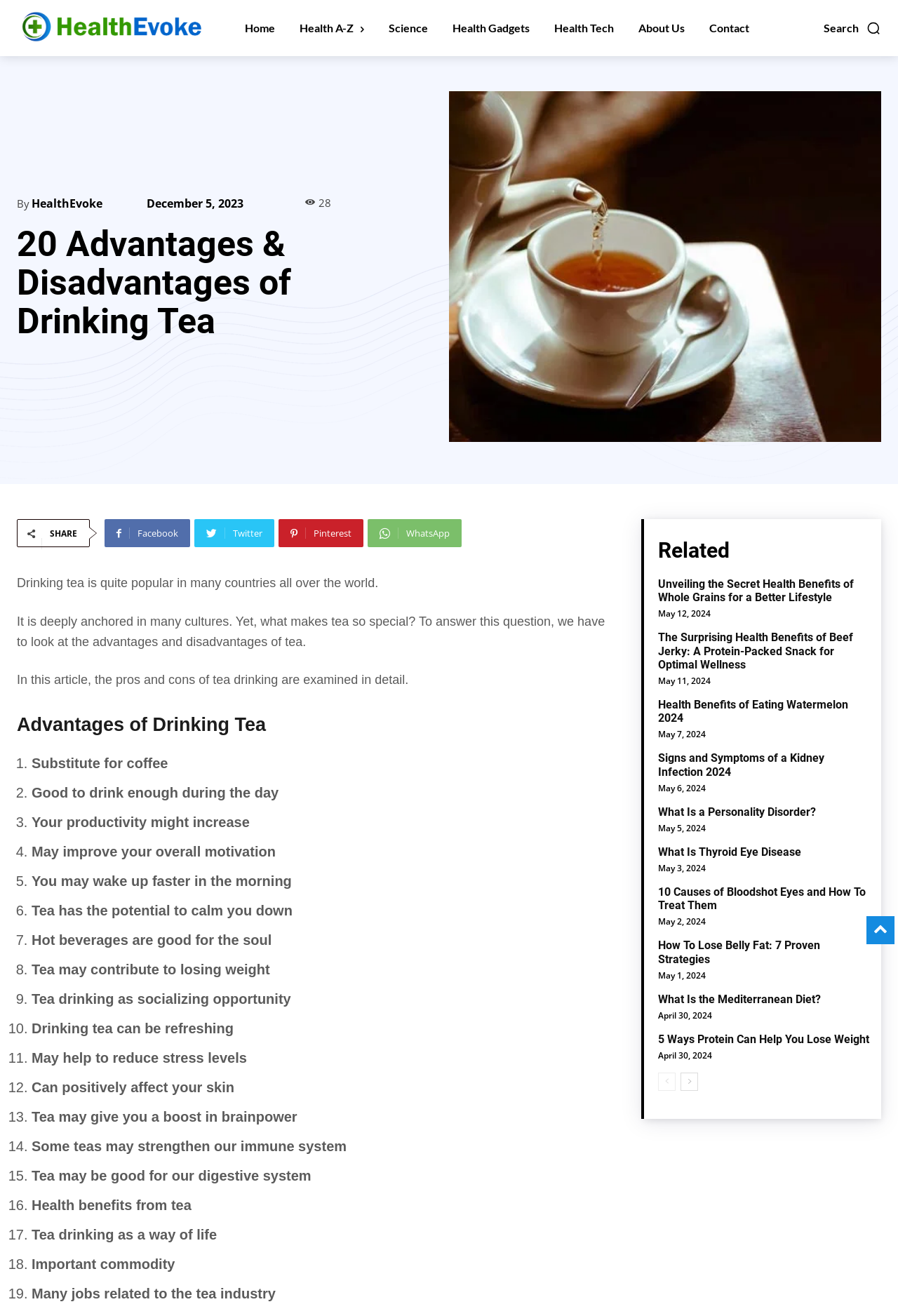Please specify the bounding box coordinates of the clickable region to carry out the following instruction: "Click on 'Contact Us'". The coordinates should be four float numbers between 0 and 1, in the format [left, top, right, bottom].

None